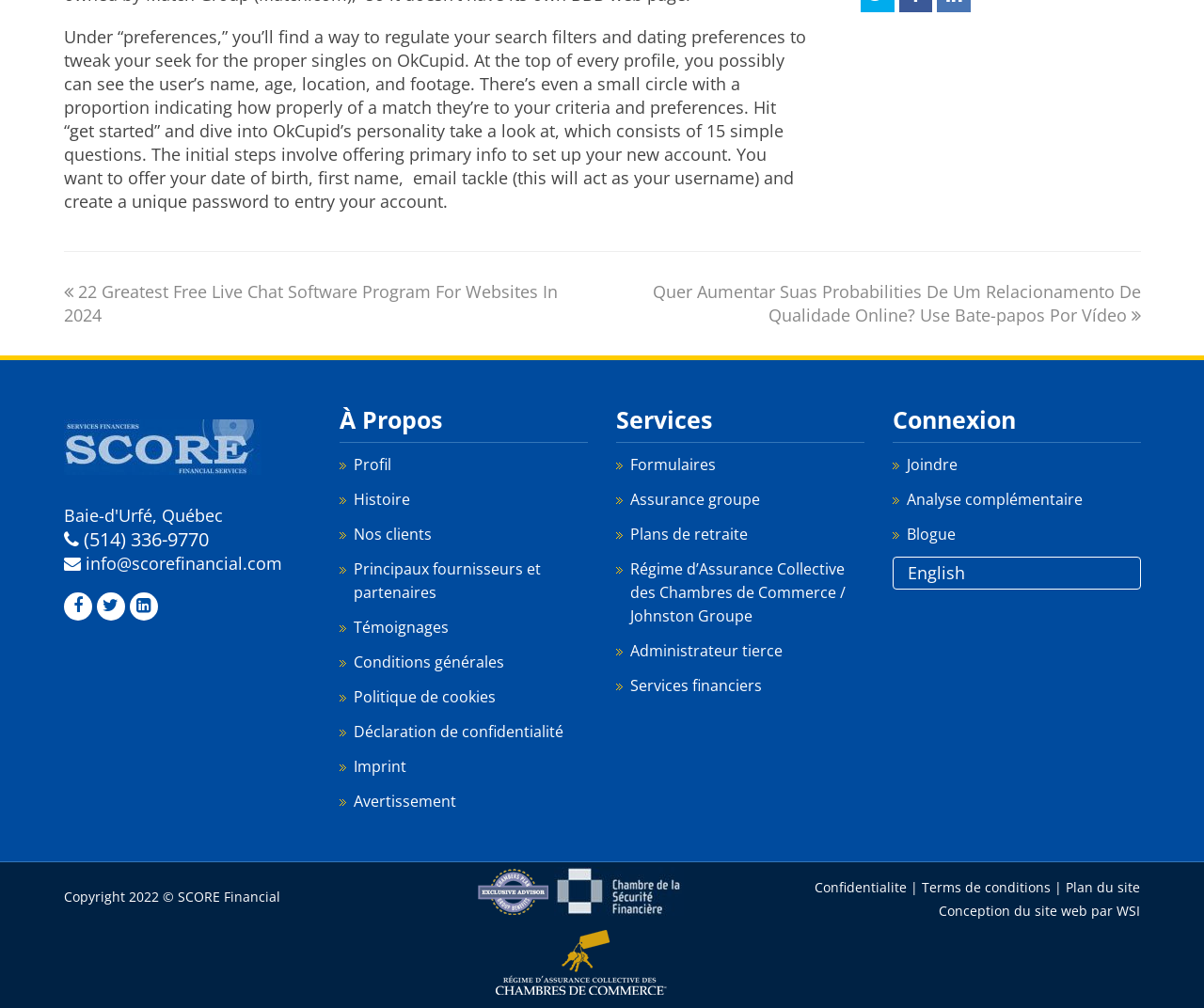Please answer the following question using a single word or phrase: 
What is the phone number listed on the webpage?

(514) 336-9770